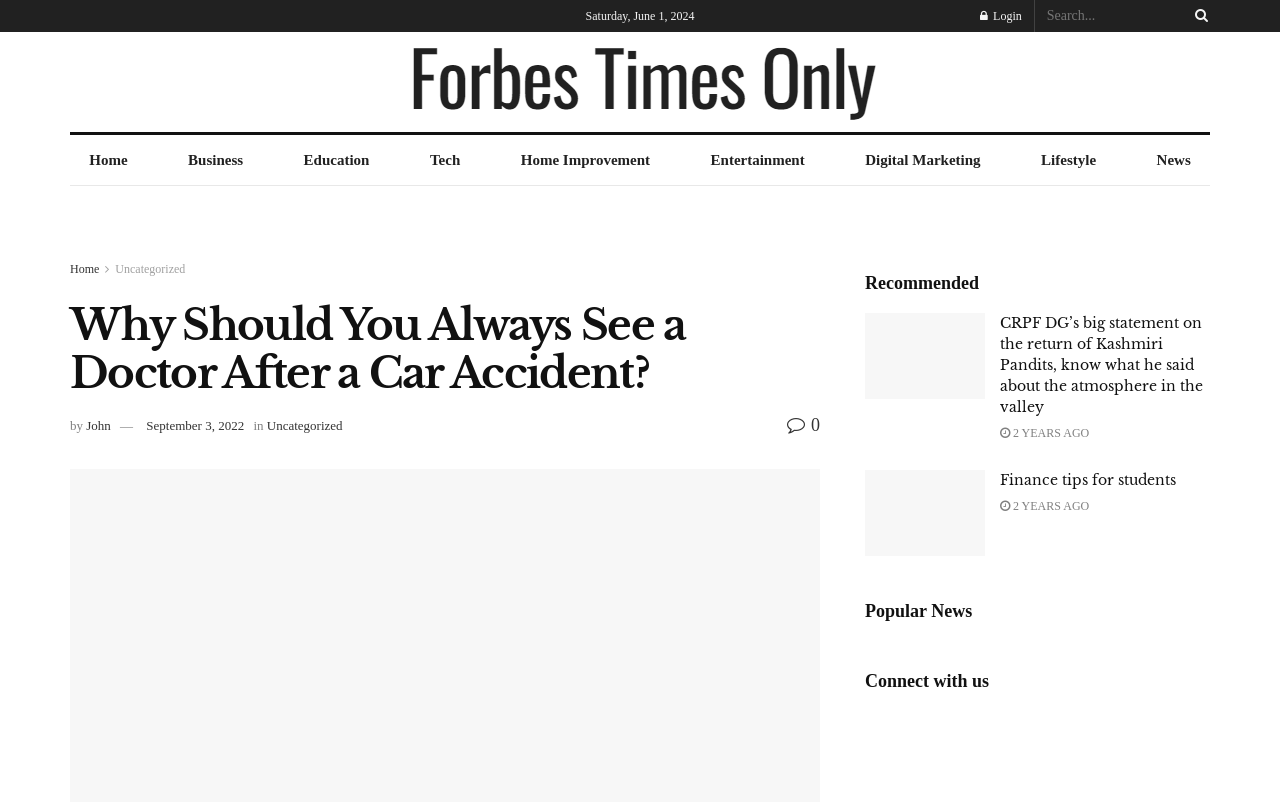Kindly provide the bounding box coordinates of the section you need to click on to fulfill the given instruction: "Search for something".

[0.818, 0.0, 0.945, 0.04]